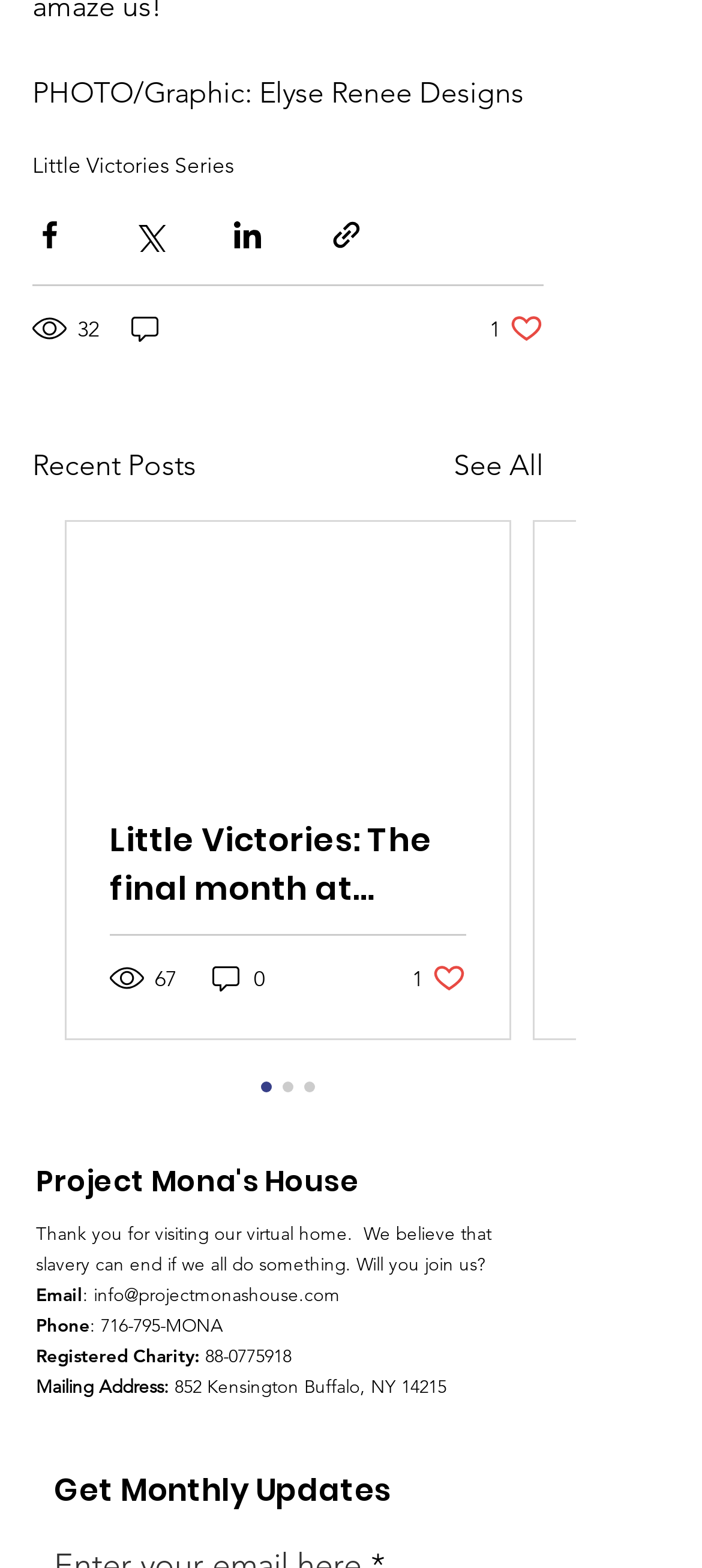Provide the bounding box coordinates of the area you need to click to execute the following instruction: "Visit Little Victories Series".

[0.046, 0.097, 0.333, 0.114]